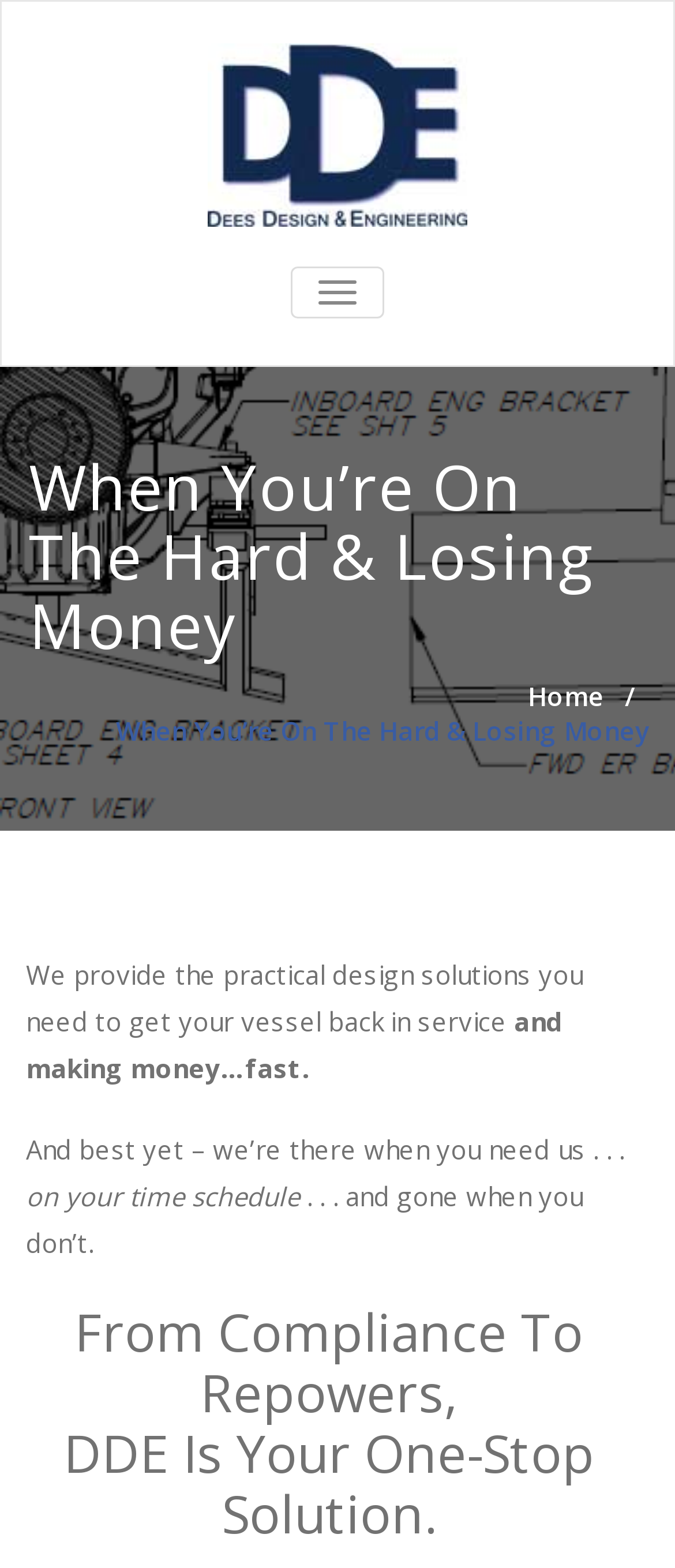Determine the bounding box for the UI element described here: "Toggle navigation".

[0.431, 0.17, 0.569, 0.203]